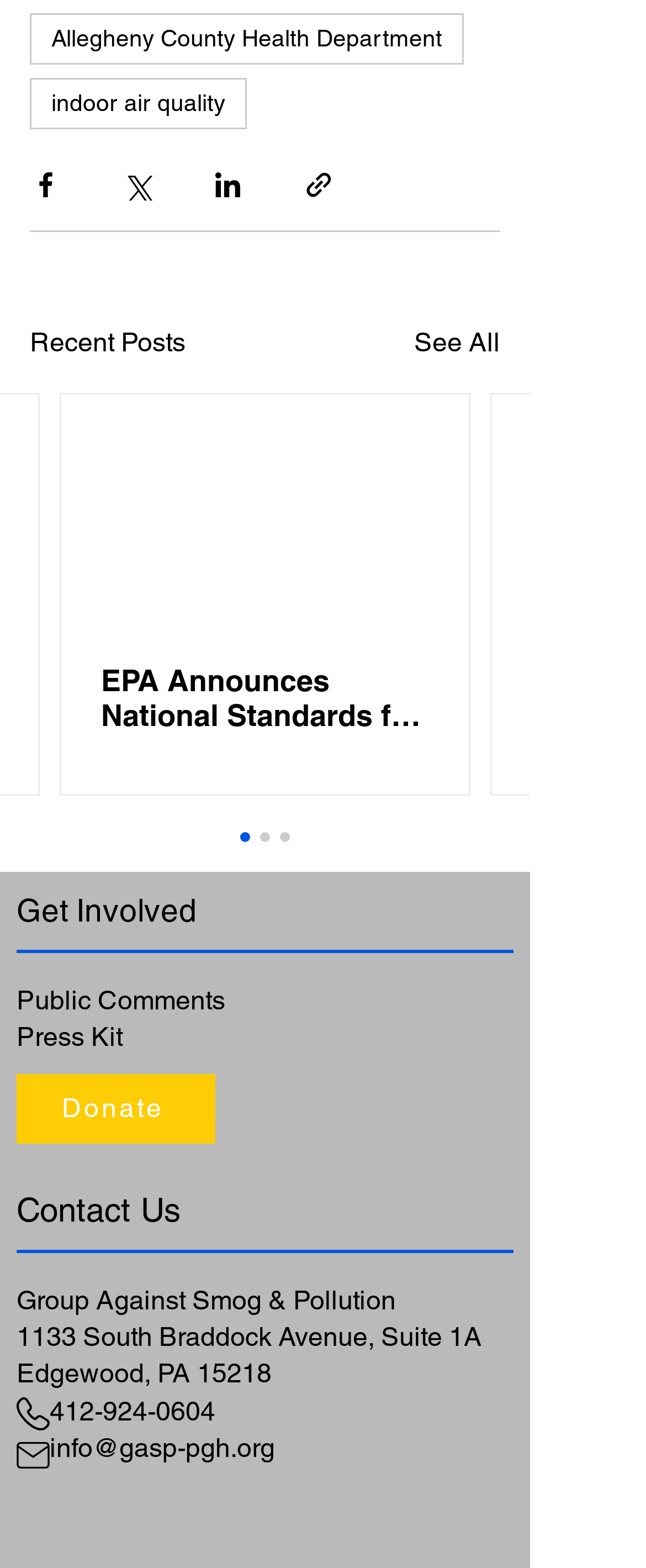Please specify the bounding box coordinates for the clickable region that will help you carry out the instruction: "Contact us via phone".

[0.077, 0.89, 0.333, 0.91]